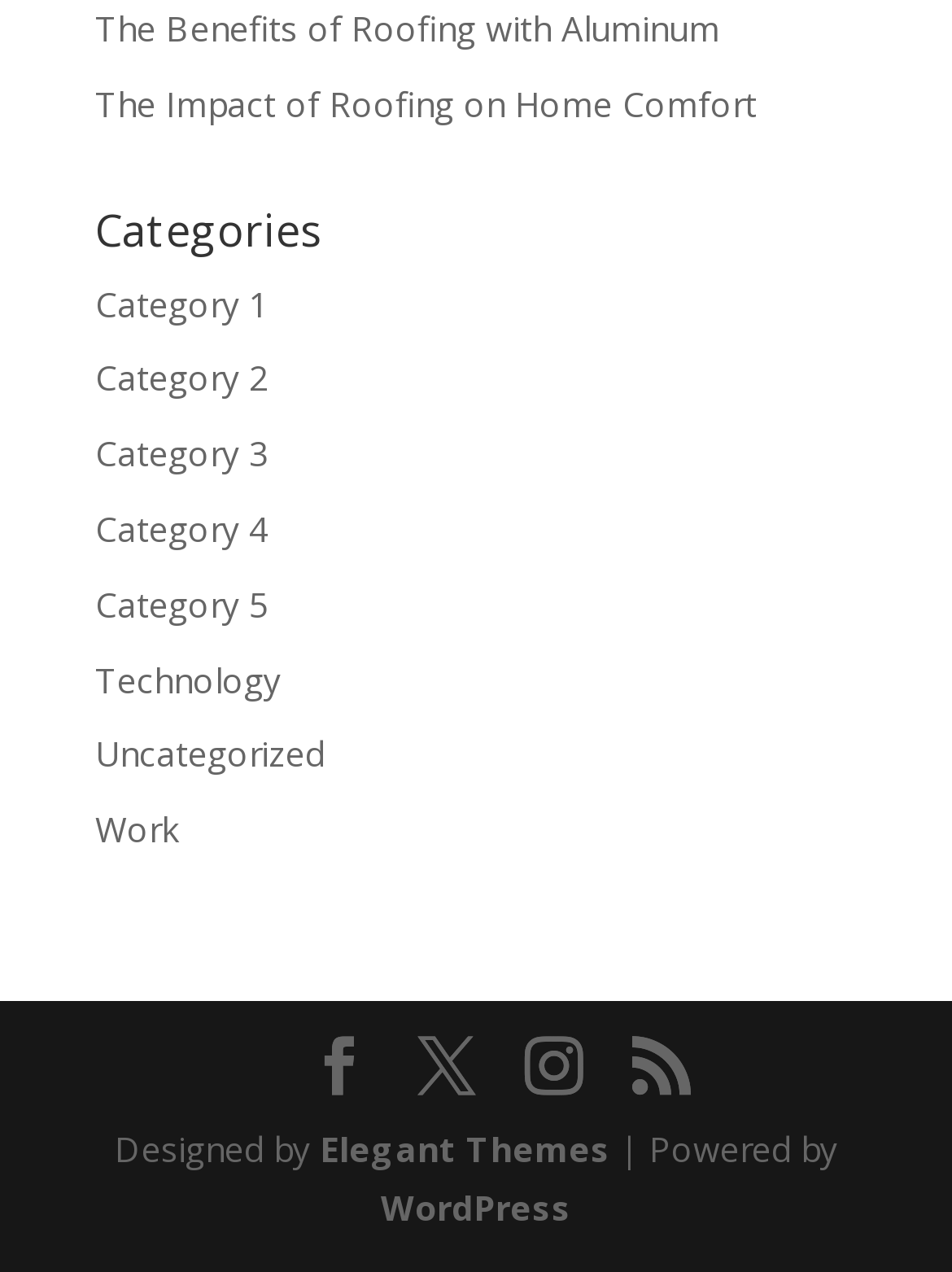Please determine the bounding box coordinates of the element's region to click for the following instruction: "Click on 'The Benefits of Roofing with Aluminum'".

[0.1, 0.004, 0.756, 0.04]